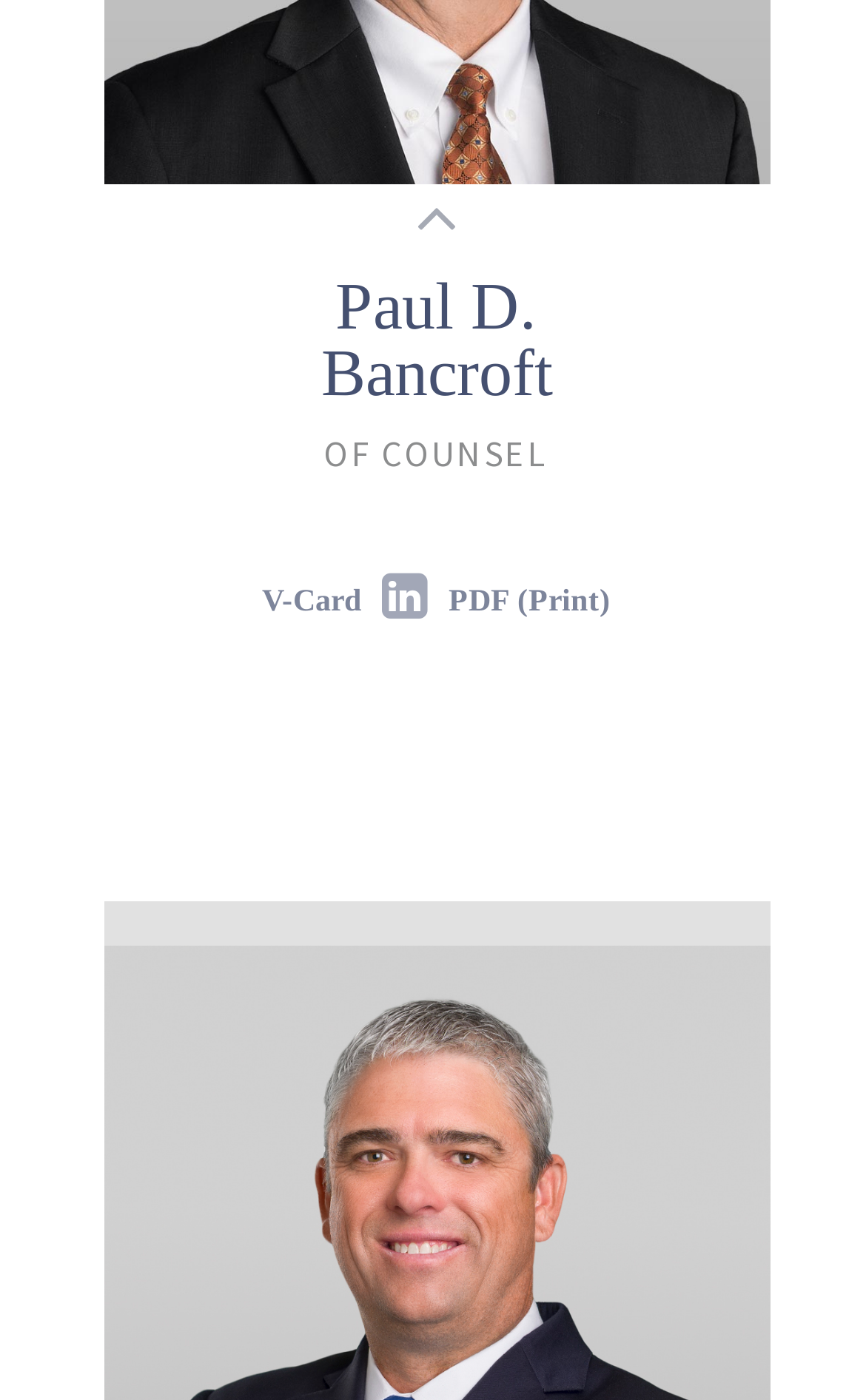Identify the bounding box coordinates for the UI element that matches this description: "parent_node: Paul D.".

[0.428, 0.406, 0.495, 0.447]